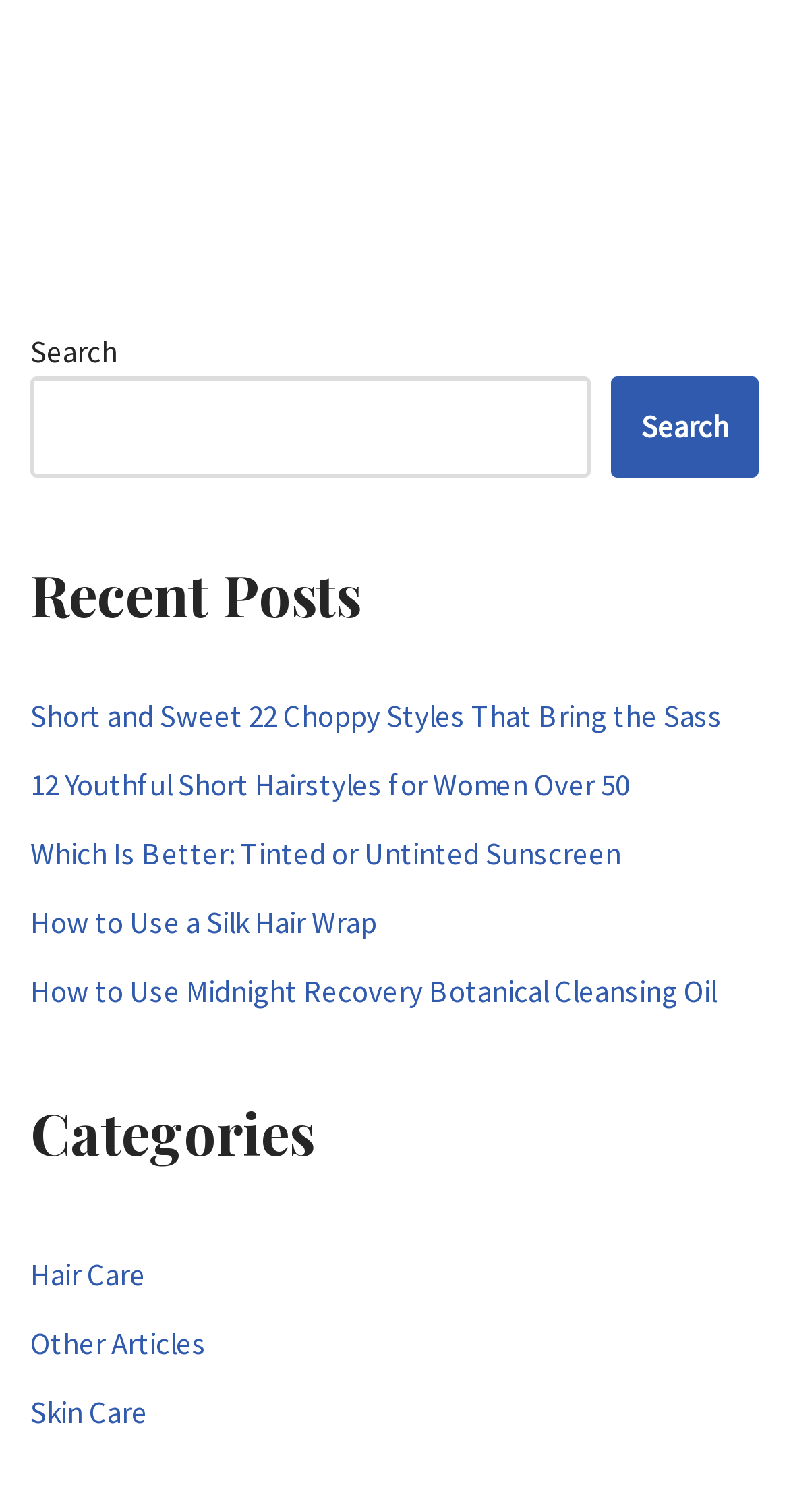Kindly determine the bounding box coordinates for the area that needs to be clicked to execute this instruction: "Browse 'Skin Care' category".

[0.038, 0.921, 0.187, 0.947]